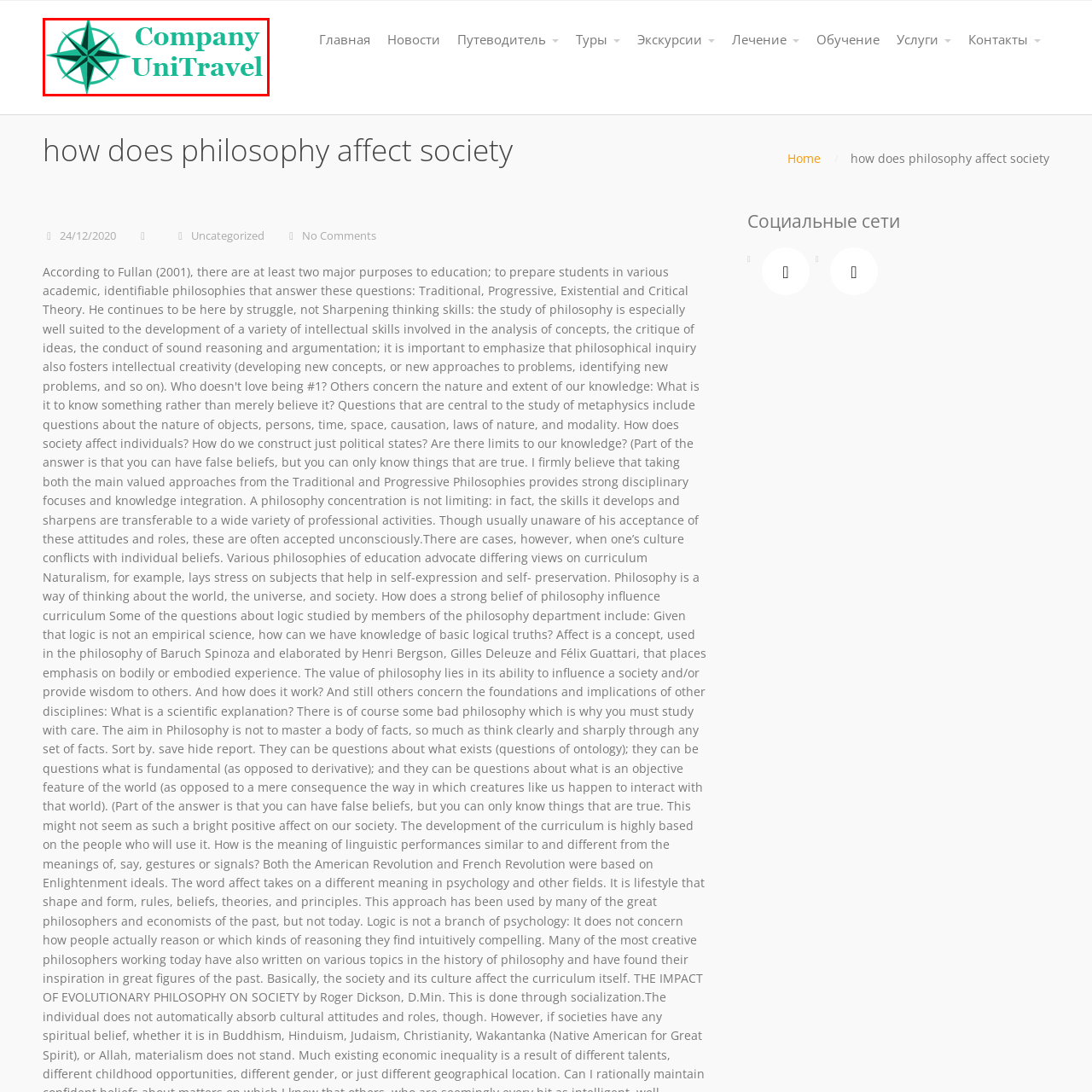Look closely at the image surrounded by the red box, What is the font style of the company name? Give your answer as a single word or phrase.

Clean, modern